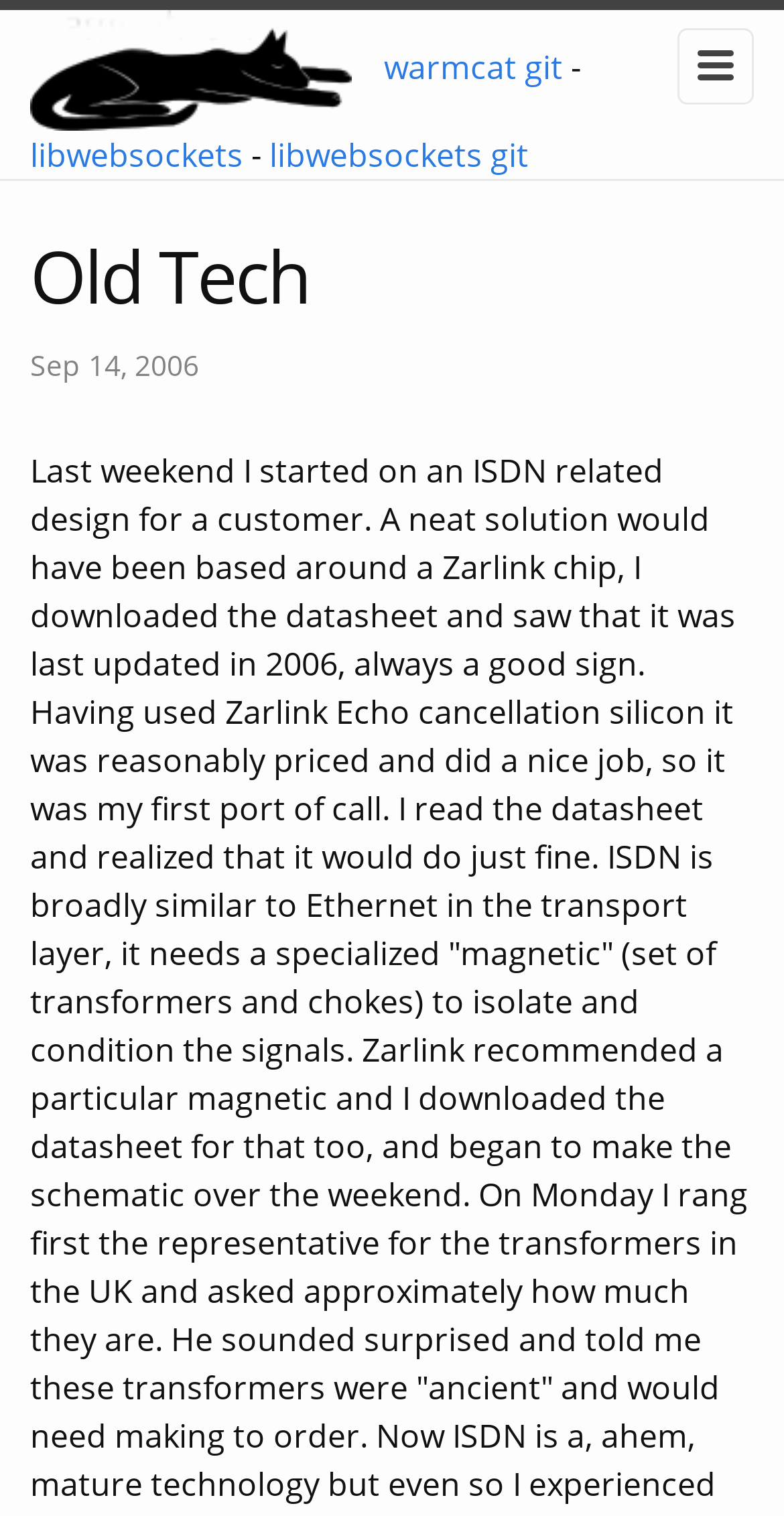What is the name of the website?
Using the picture, provide a one-word or short phrase answer.

Old Tech